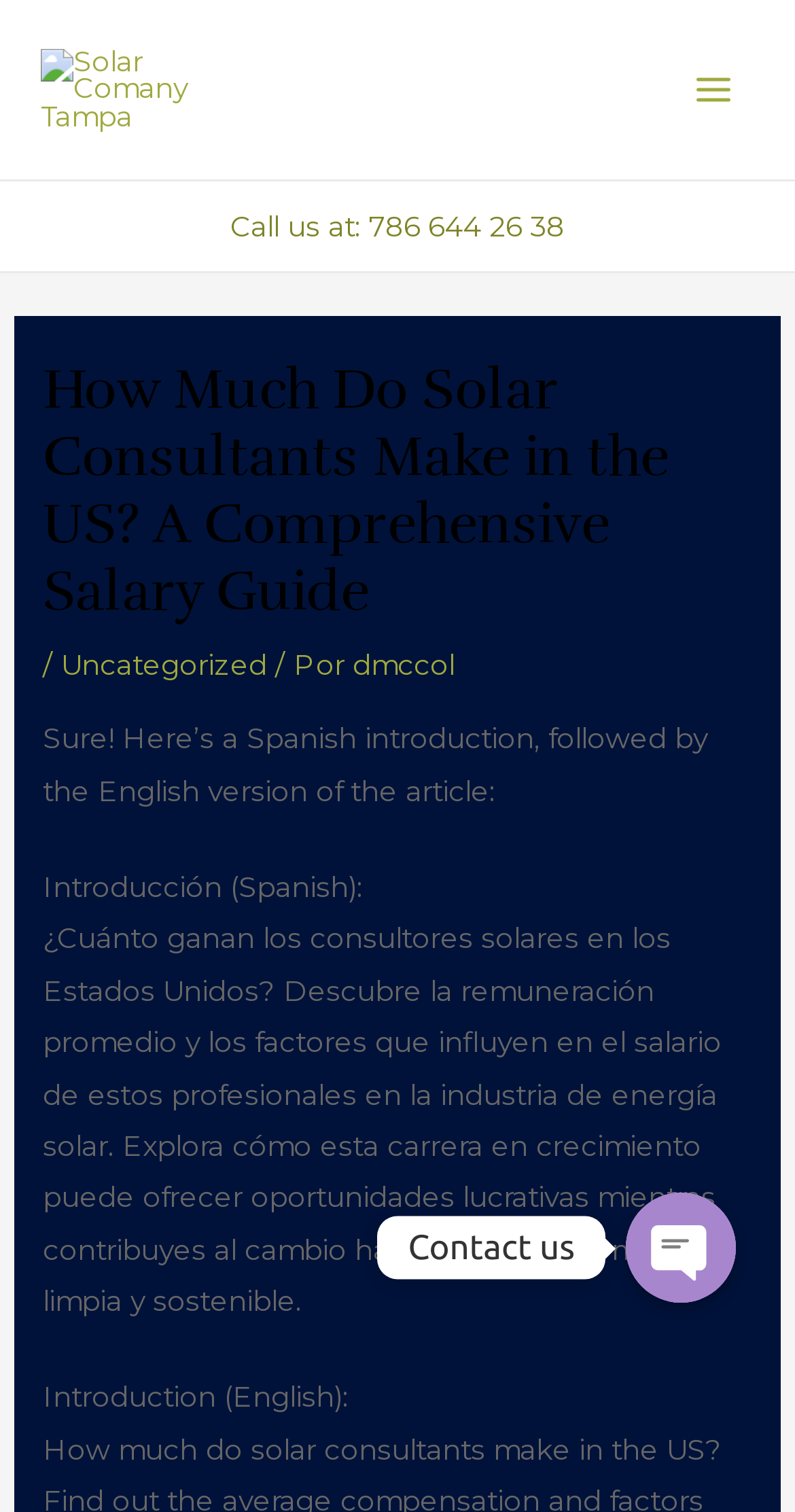Provide a brief response in the form of a single word or phrase:
What is the purpose of the 'OPEN CHATY' button?

To contact us